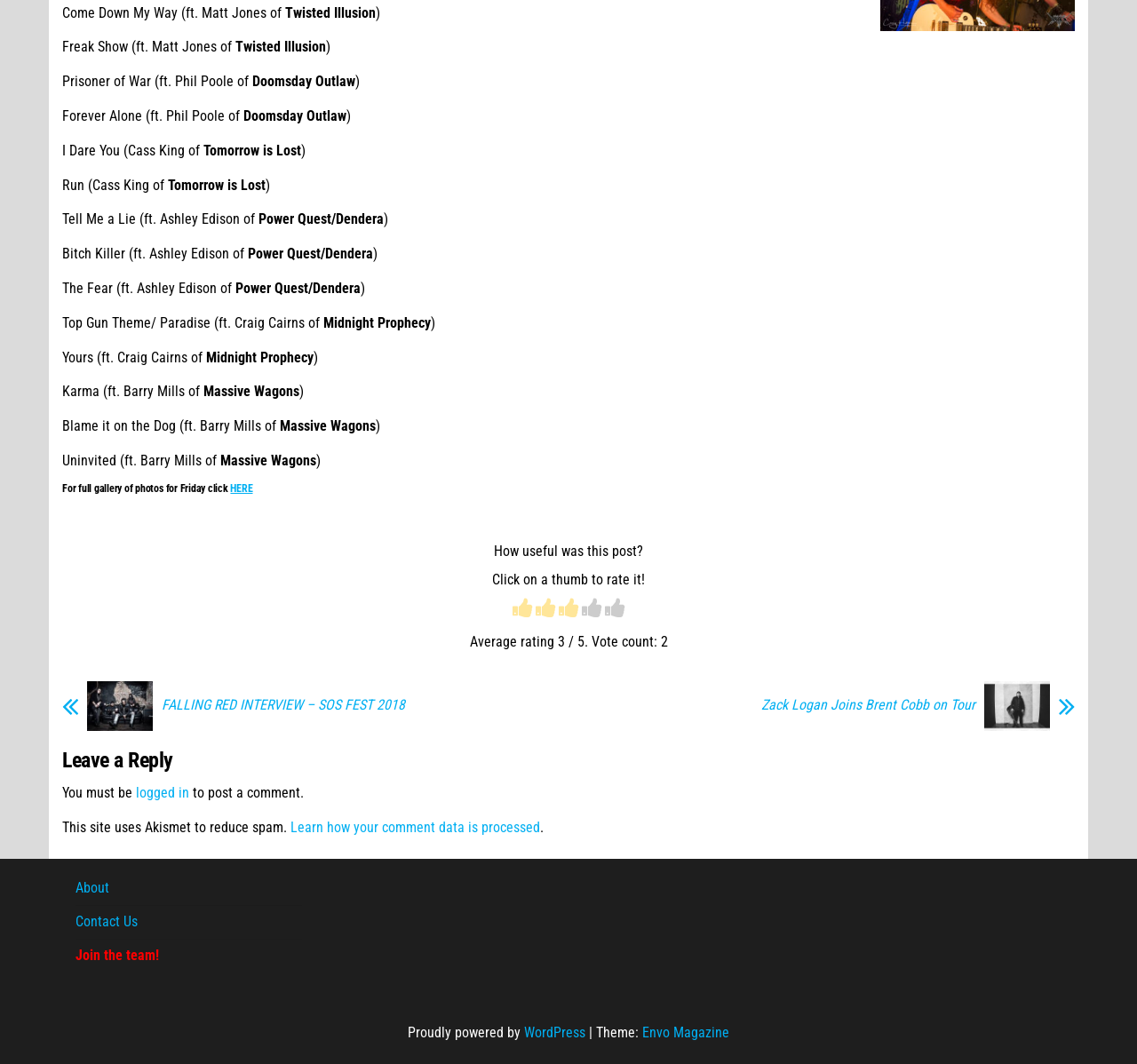What is the rating of this post?
Based on the image, please offer an in-depth response to the question.

I found the answer by looking at the rating section of the webpage, which shows an average rating of 3 out of 5 with 2 votes.